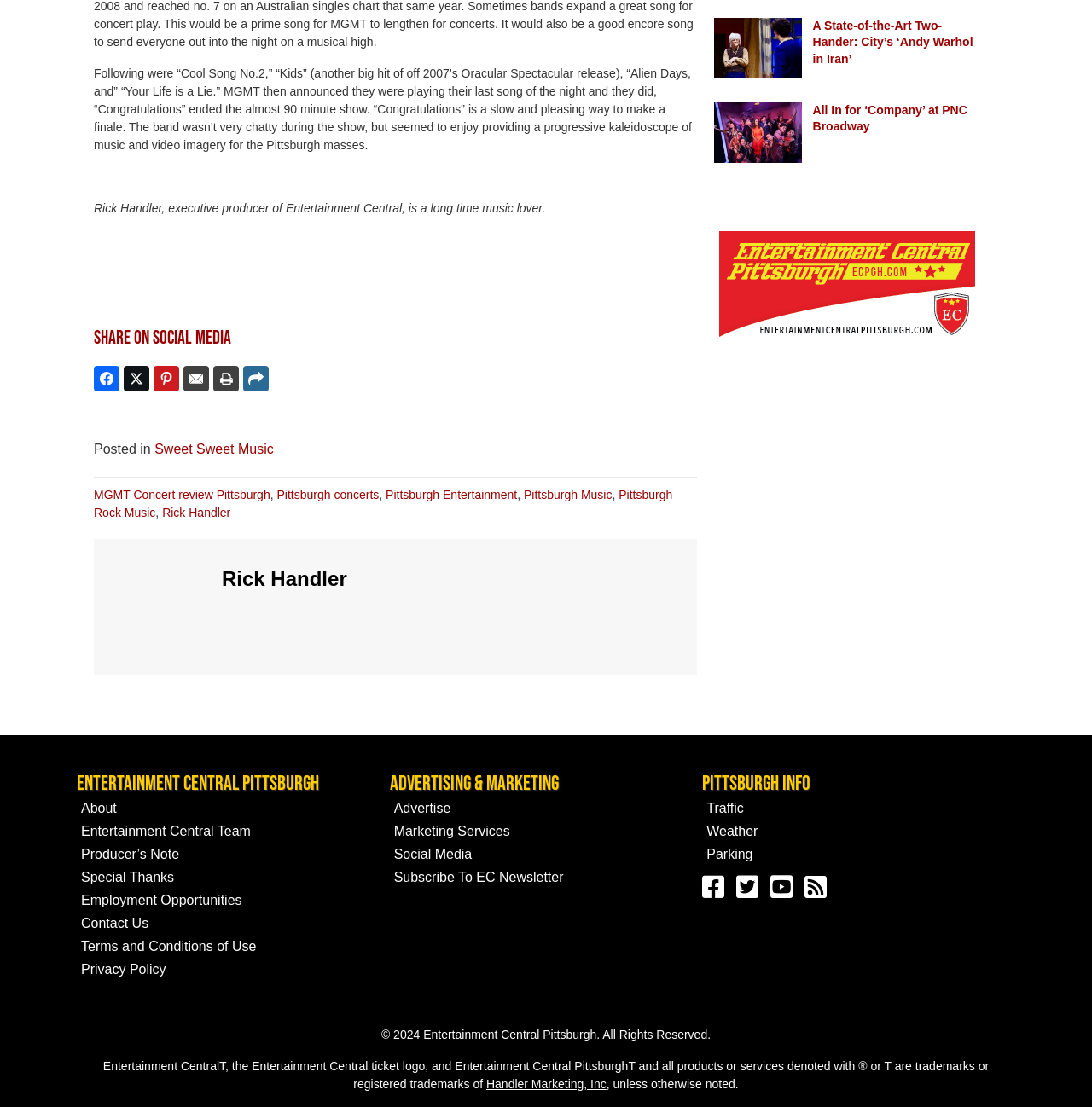Extract the bounding box coordinates of the UI element described by: "Handler Marketing, Inc". The coordinates should include four float numbers ranging from 0 to 1, e.g., [left, top, right, bottom].

[0.445, 0.973, 0.555, 0.986]